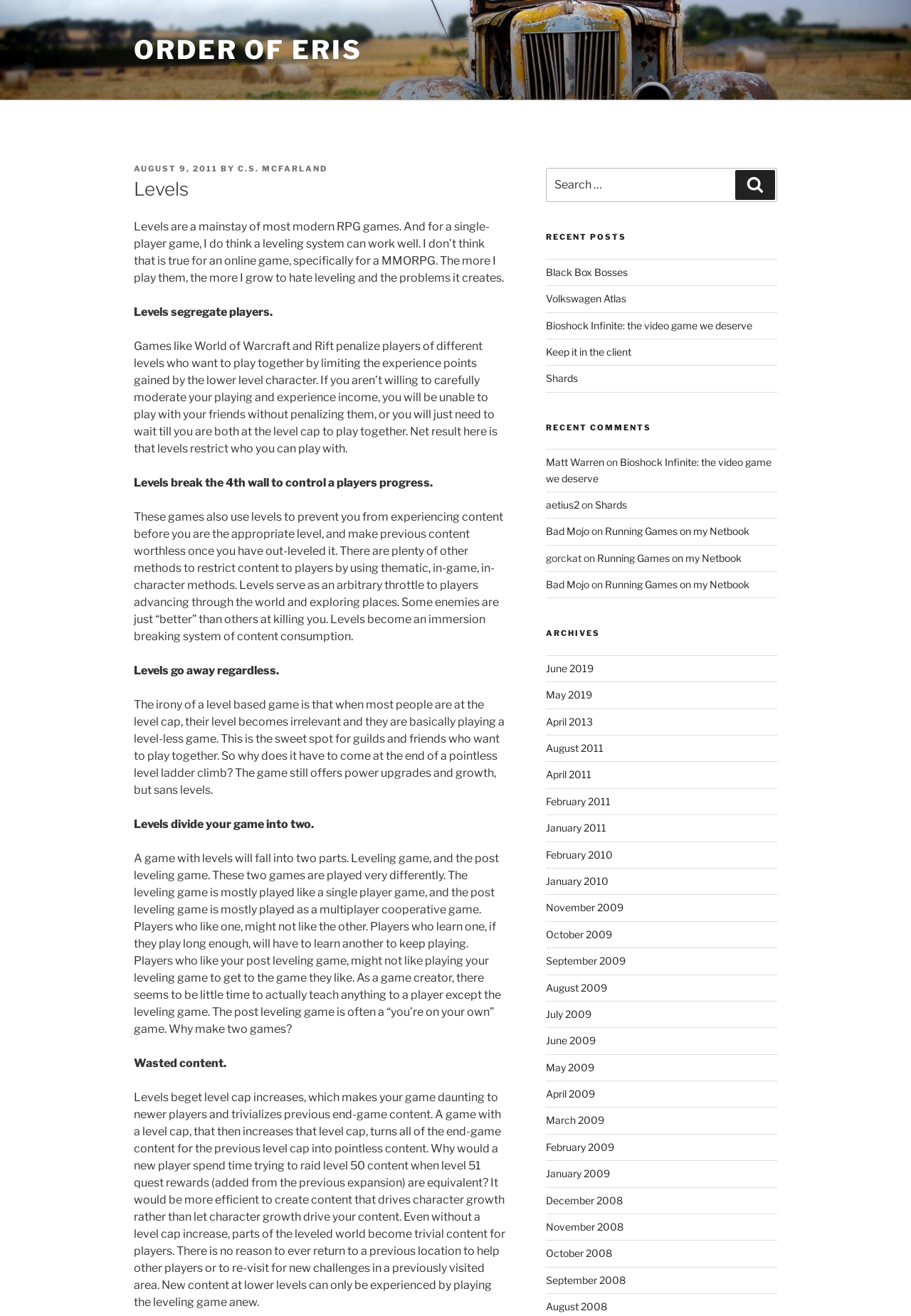Determine the bounding box coordinates for the clickable element to execute this instruction: "Check recent comments from Matt Warren". Provide the coordinates as four float numbers between 0 and 1, i.e., [left, top, right, bottom].

[0.599, 0.347, 0.663, 0.356]